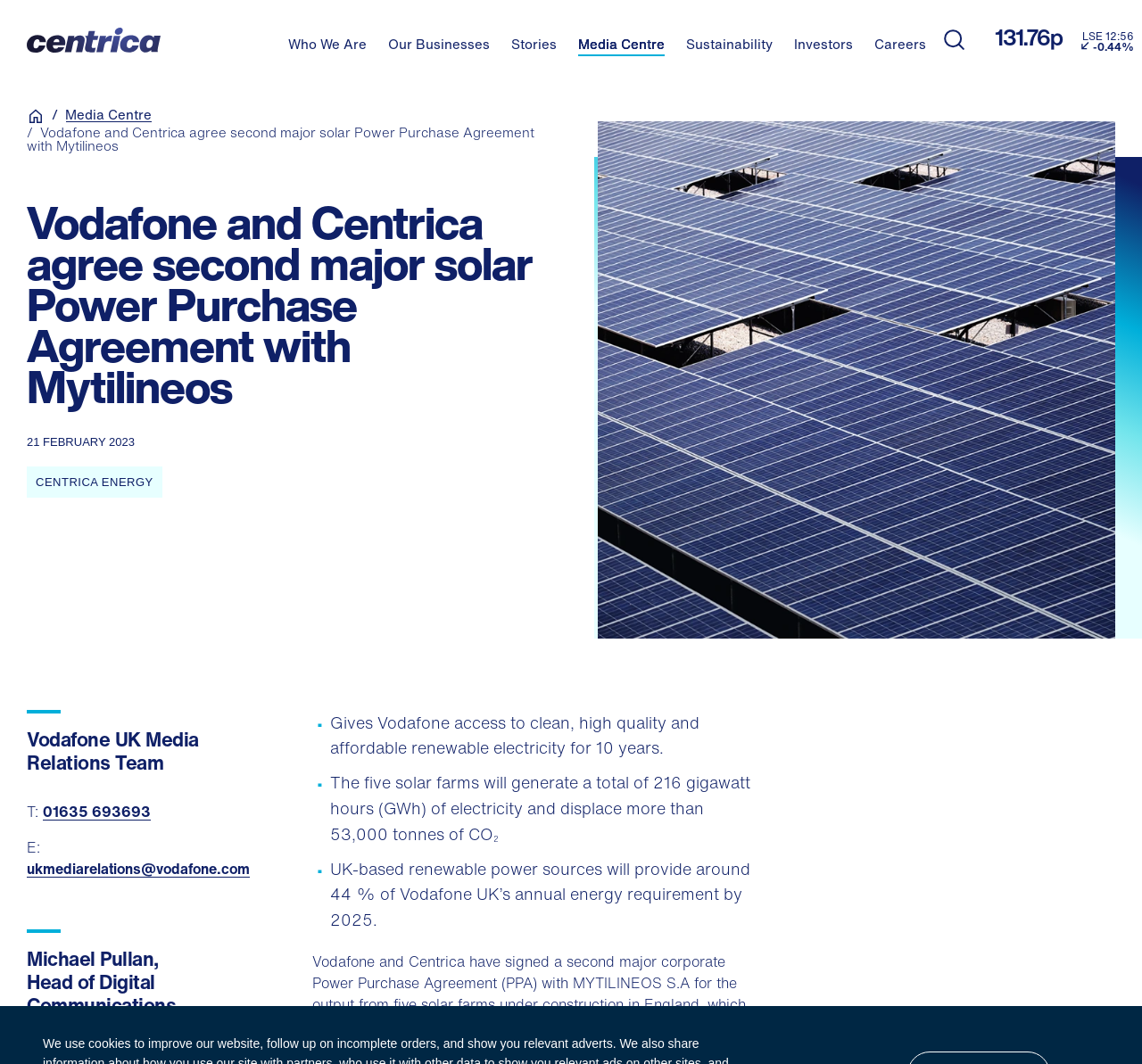Please examine the image and answer the question with a detailed explanation:
What is the total amount of electricity that the five solar farms will generate?

I found the total amount of electricity by looking at the StaticText element with the text 'The five solar farms will generate a total of 216 gigawatt hours (GWh) of electricity...' located at [0.289, 0.724, 0.657, 0.794]. This text is likely to be describing the details of the solar farms, and the total amount of electricity is mentioned in the text.